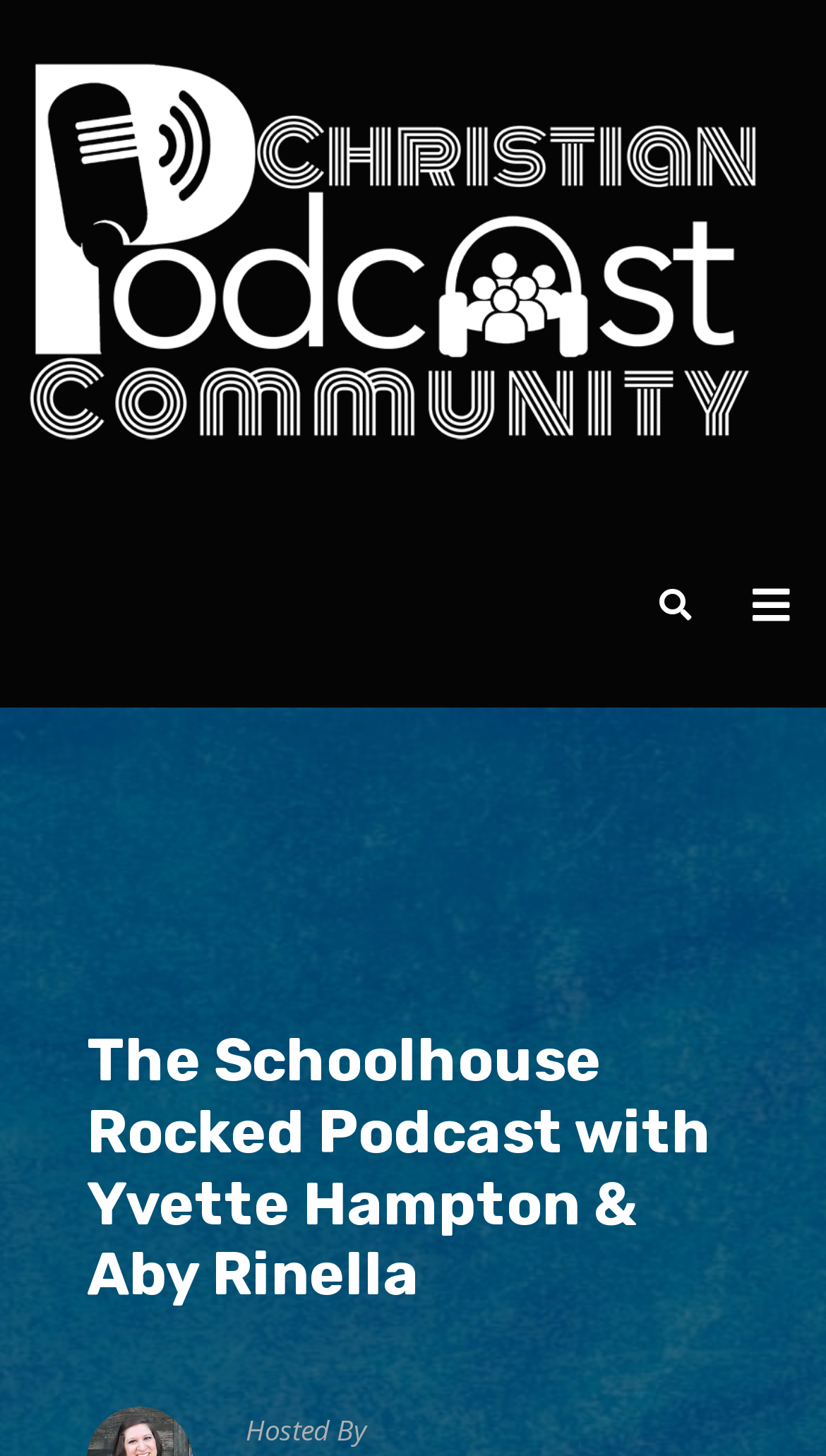Using the given element description, provide the bounding box coordinates (top-left x, top-left y, bottom-right x, bottom-right y) for the corresponding UI element in the screenshot: title="The Christian Podcast Community"

[0.03, 0.0, 0.927, 0.348]